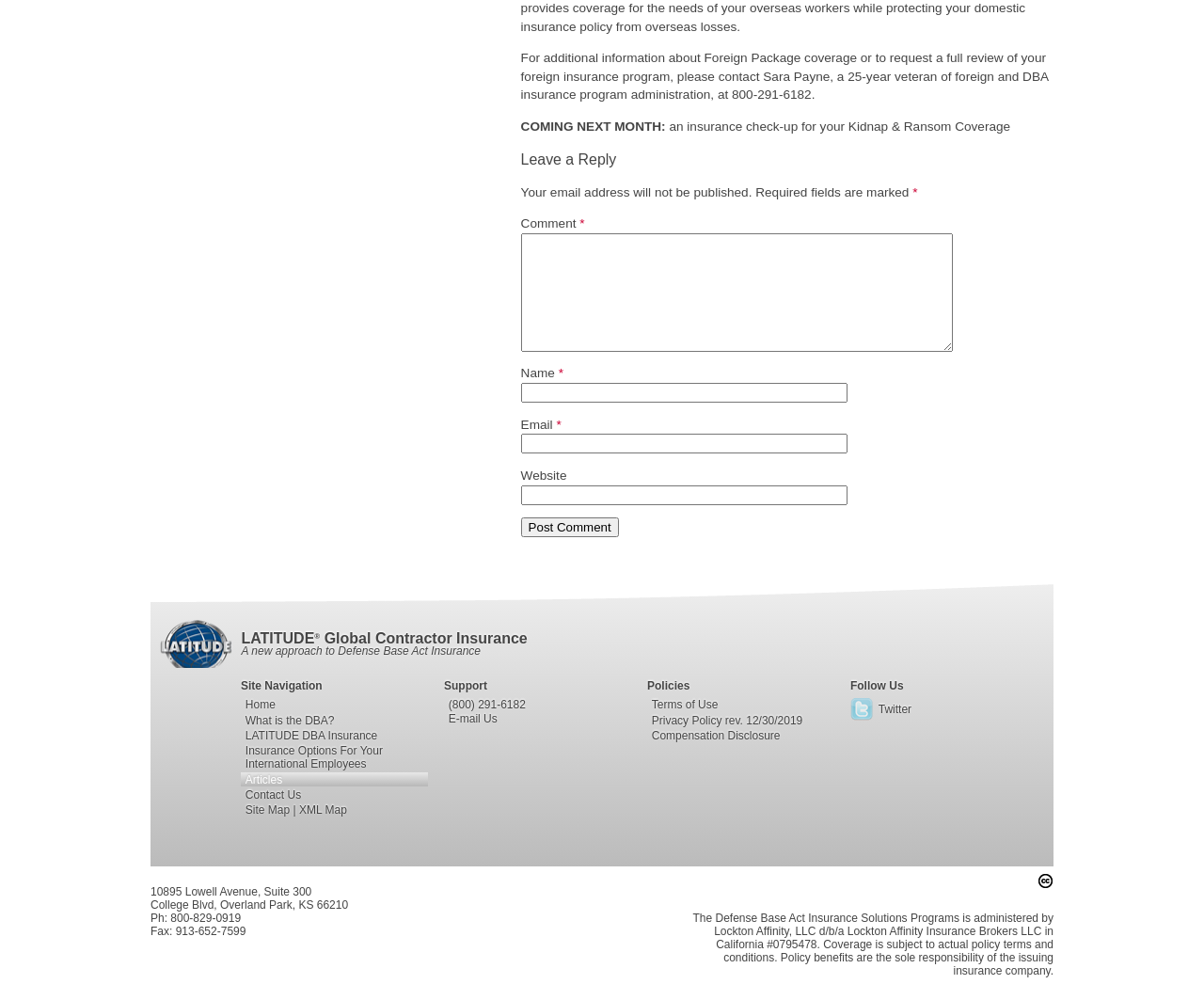Please examine the image and provide a detailed answer to the question: What is the title of the first link in the Site Navigation section?

The Site Navigation section is located on the left side of the page, and the first link in this section is titled 'Home'.